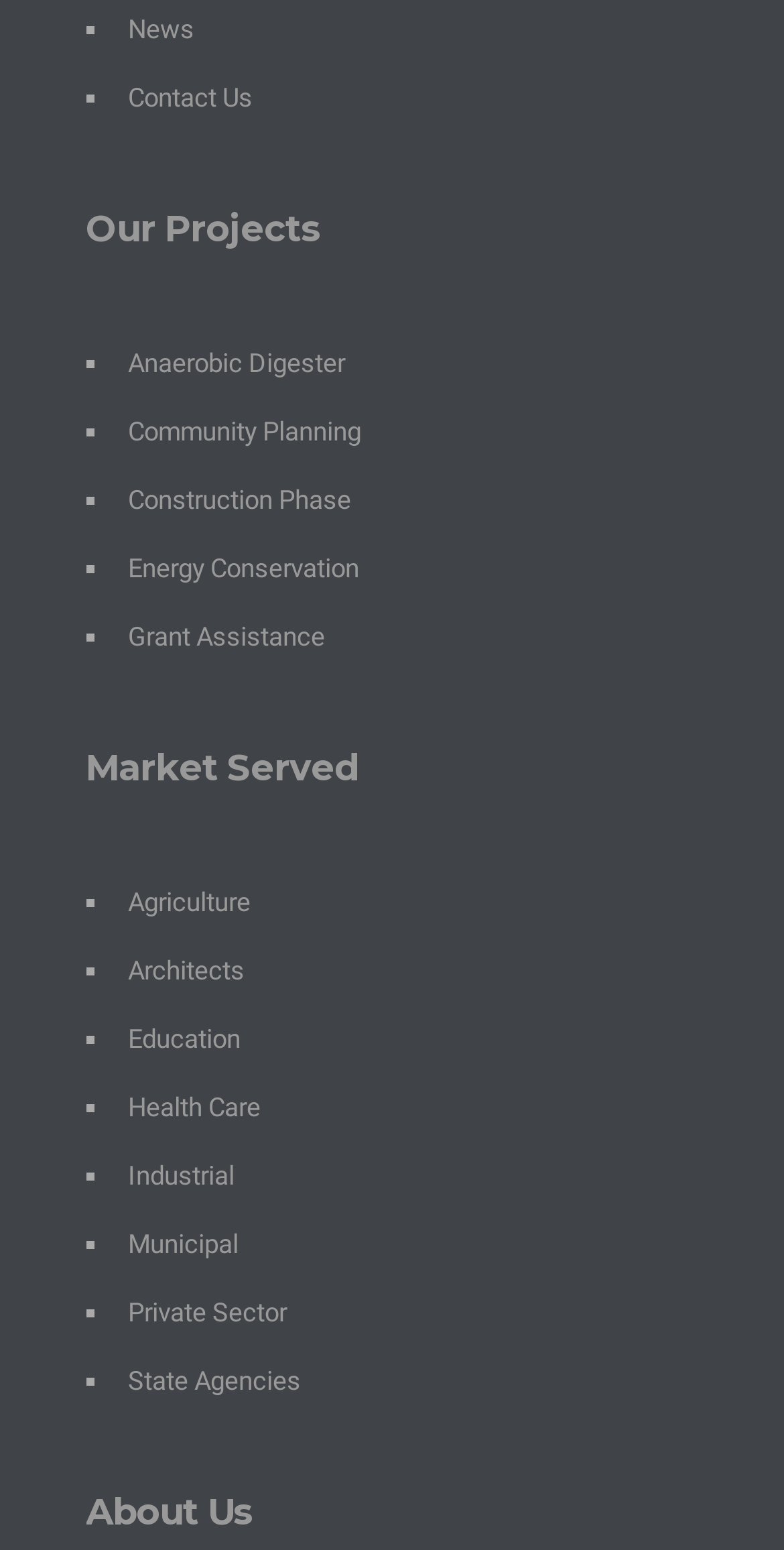Respond with a single word or phrase:
What is the second market served?

Architects